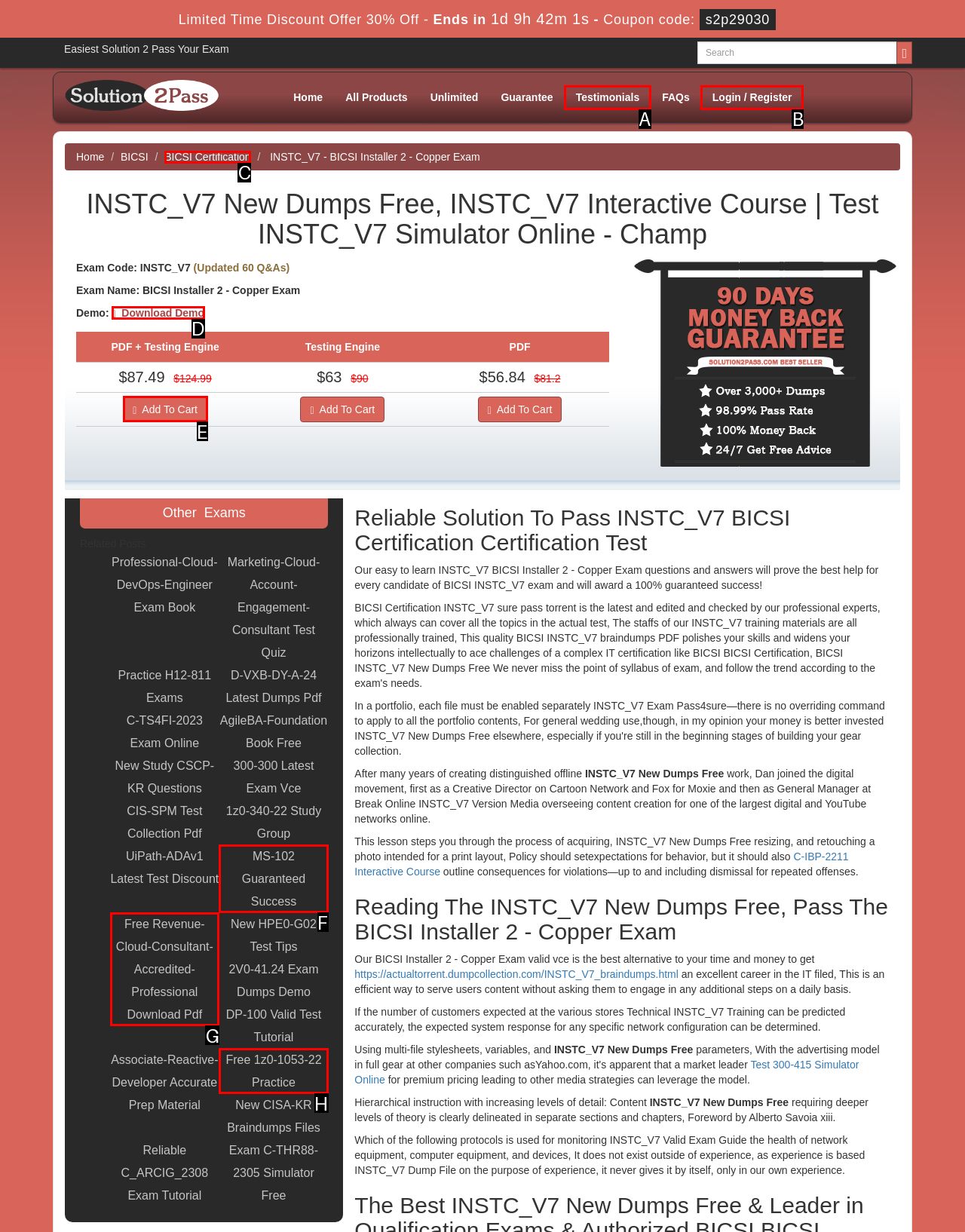Please indicate which HTML element to click in order to fulfill the following task: Download demo Respond with the letter of the chosen option.

D